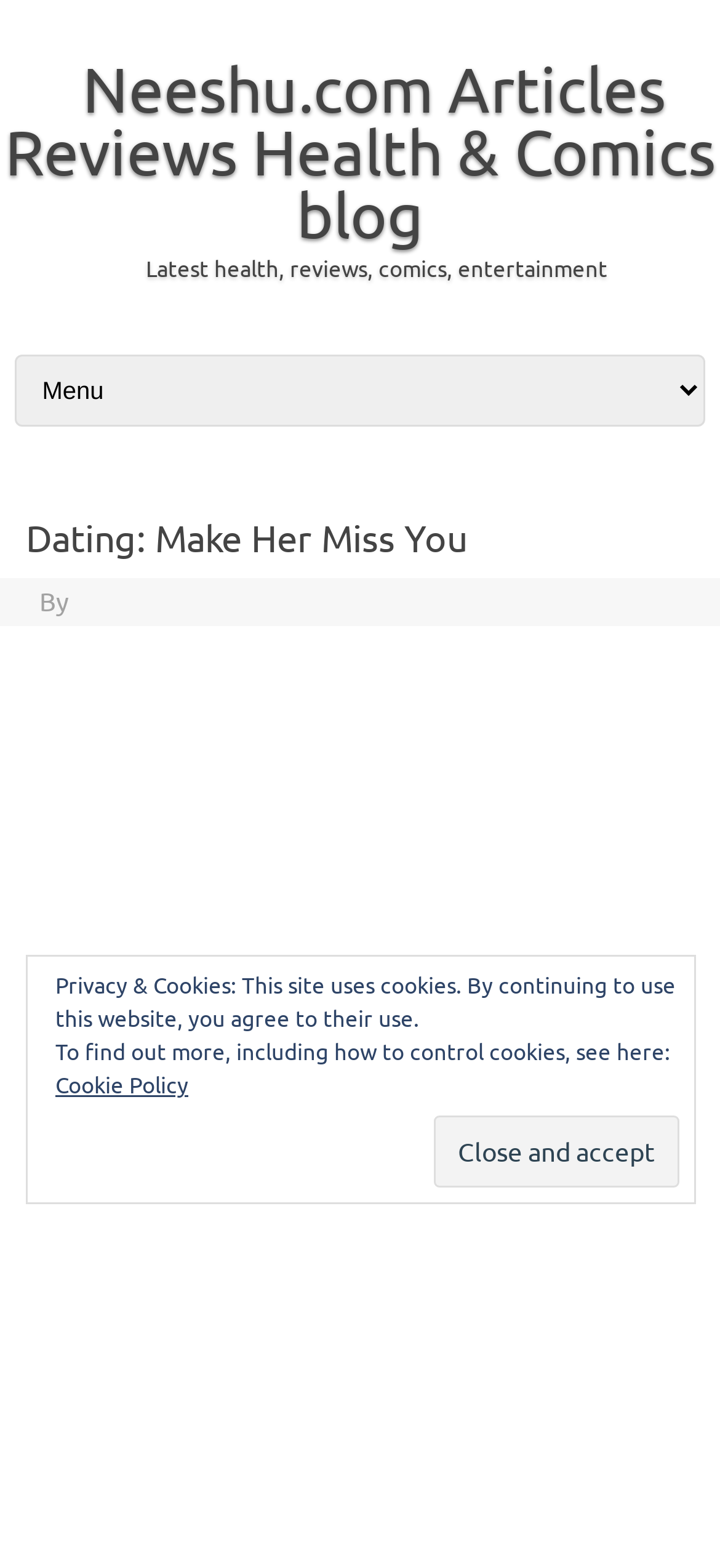Find the main header of the webpage and produce its text content.

Dating: Make Her Miss You